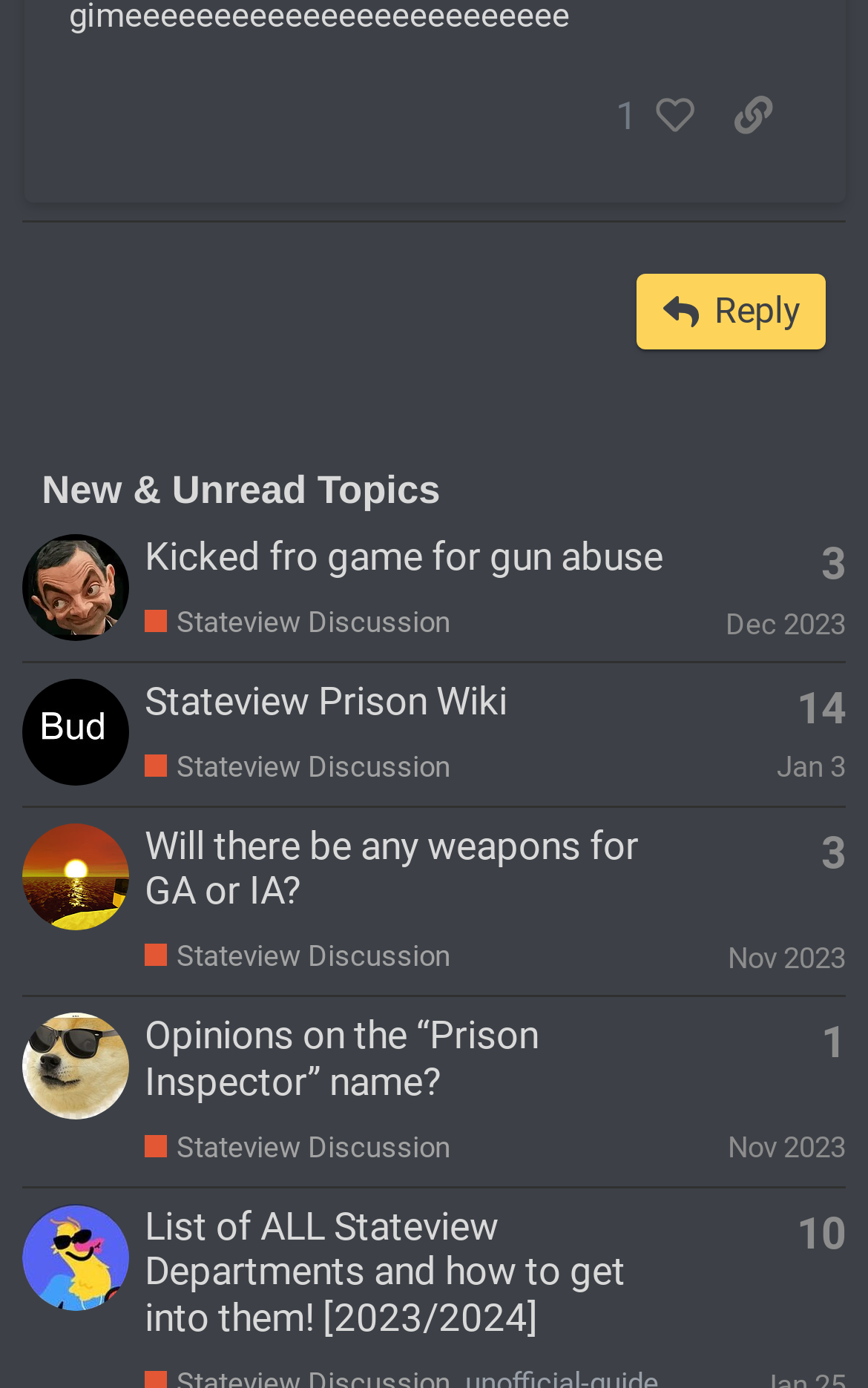Please identify the bounding box coordinates of the element's region that I should click in order to complete the following instruction: "View the topic 'Stateview Prison Wiki'". The bounding box coordinates consist of four float numbers between 0 and 1, i.e., [left, top, right, bottom].

[0.167, 0.489, 0.585, 0.521]